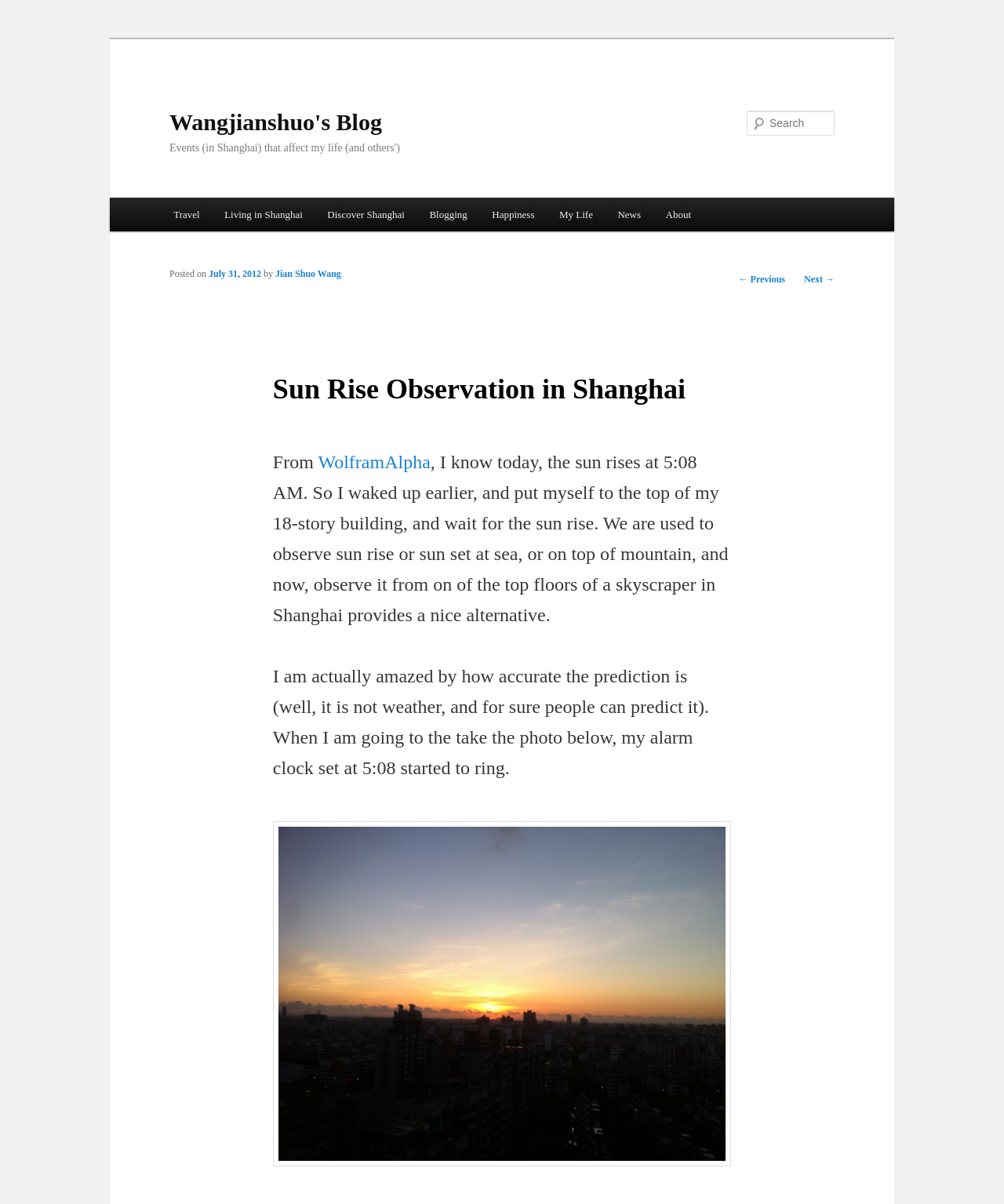Using the details from the image, please elaborate on the following question: What is the time of sunrise mentioned in the article?

The time of sunrise is mentioned in the article as 5:08 AM, which is also the time when the author's alarm clock started ringing.